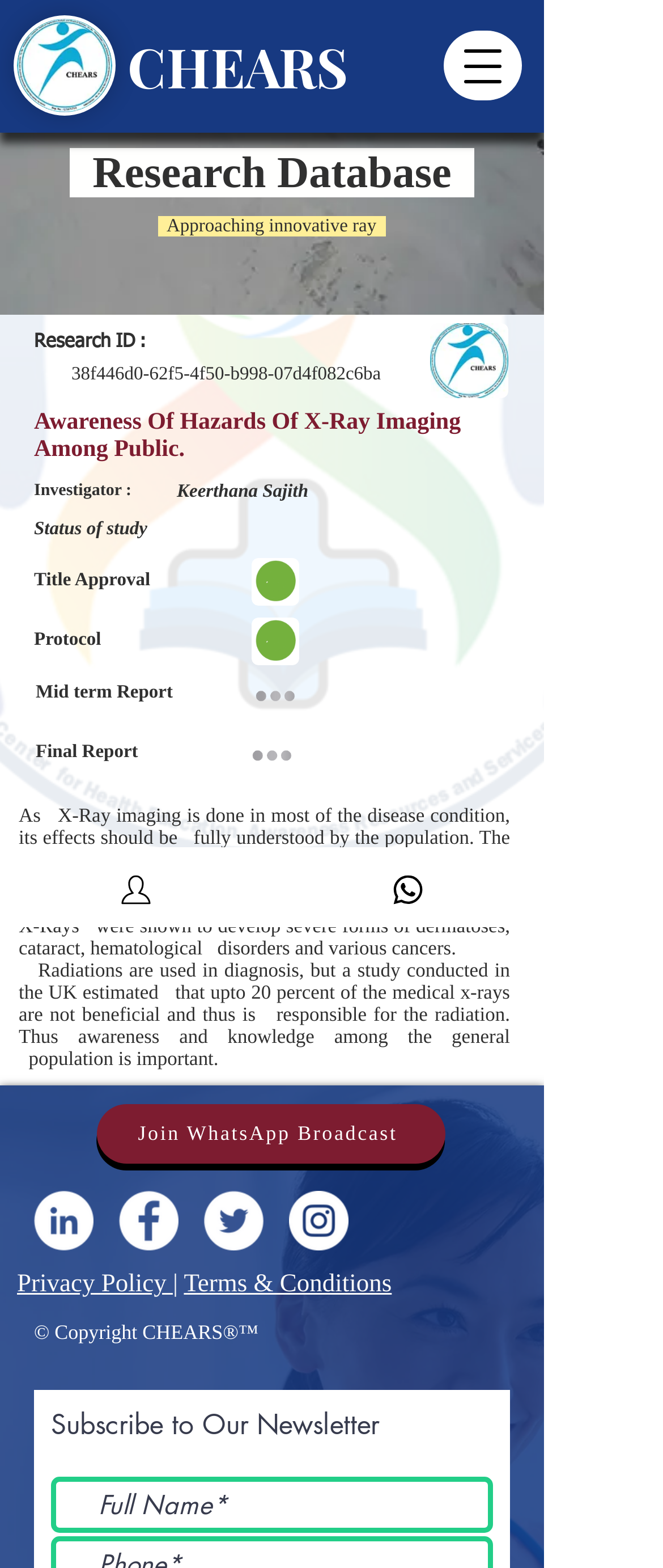Determine the bounding box coordinates for the region that must be clicked to execute the following instruction: "Click the My Account link".

[0.0, 0.54, 0.409, 0.591]